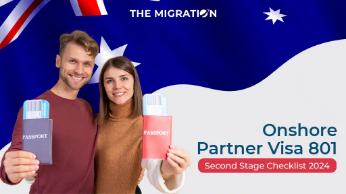What is the purpose of the graphic?
Please interpret the details in the image and answer the question thoroughly.

The graphic prominently displays the text 'Onshore Partner Visa 801' along with 'Second Stage Checklist 2024', suggesting that the image is part of informative content related to the partner visa process in Australia, conveying an uplifting and welcoming message about migration opportunities.